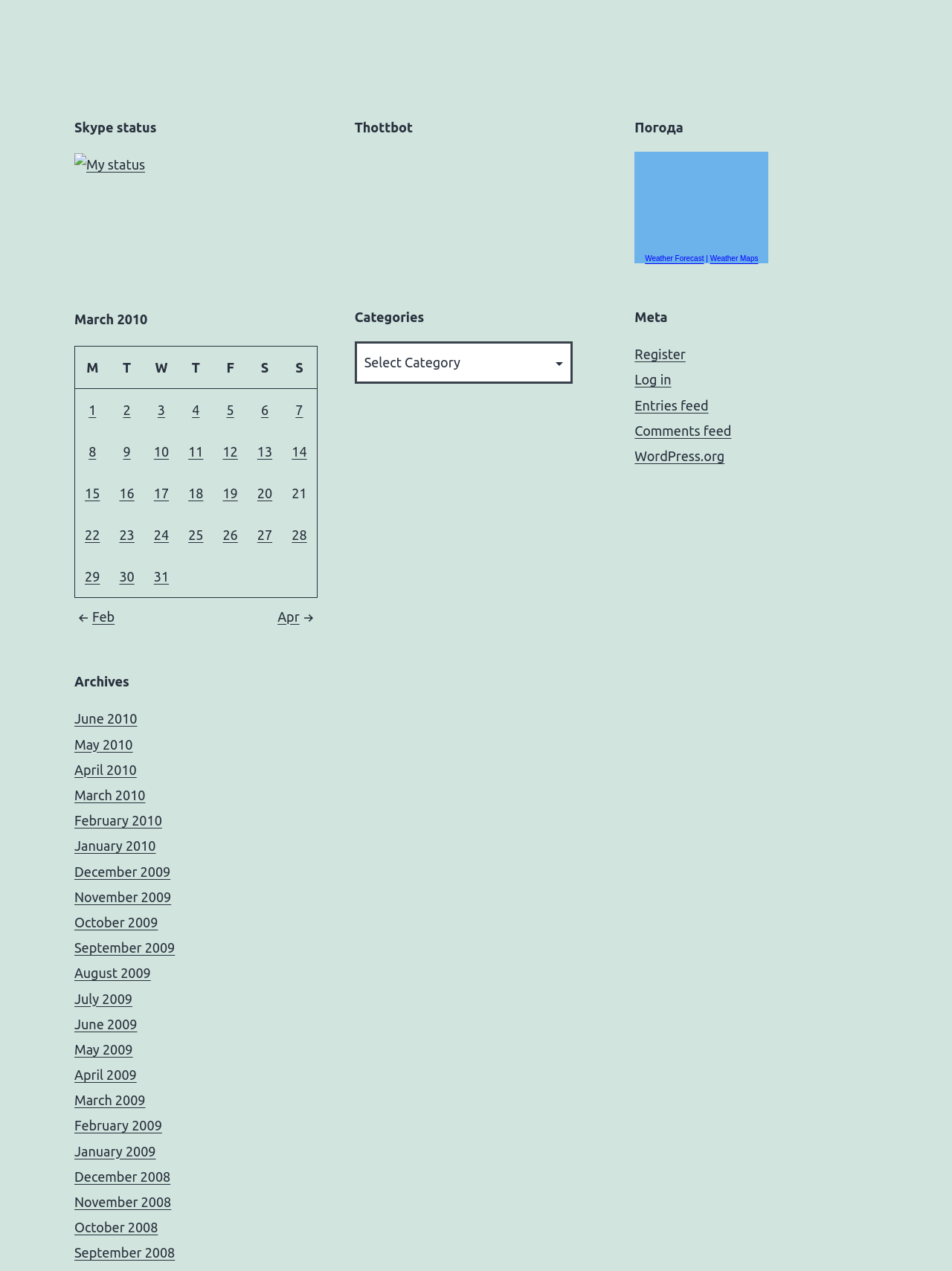How many columns are in the table?
Based on the visual details in the image, please answer the question thoroughly.

The table has 7 columns which are indicated by the column headers 'M', 'T', 'W', 'T', 'F', 'S', and 'S' with the bounding box coordinates [0.079, 0.272, 0.115, 0.306], [0.115, 0.272, 0.151, 0.306], [0.151, 0.272, 0.188, 0.306], [0.188, 0.272, 0.224, 0.306], [0.224, 0.272, 0.26, 0.306], [0.26, 0.272, 0.296, 0.306], and [0.296, 0.272, 0.333, 0.306] respectively.